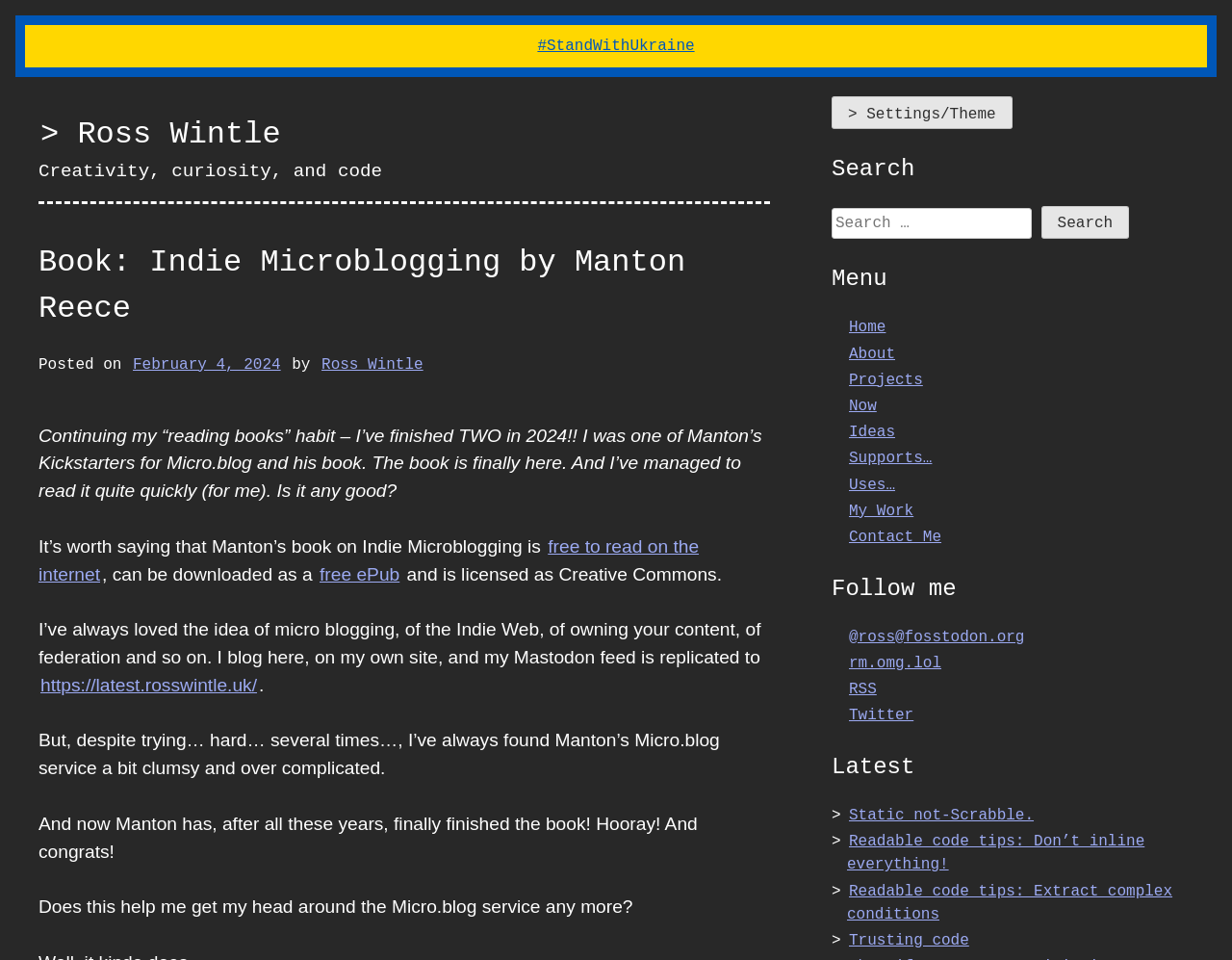Could you locate the bounding box coordinates for the section that should be clicked to accomplish this task: "Visit the homepage".

[0.688, 0.33, 0.721, 0.352]